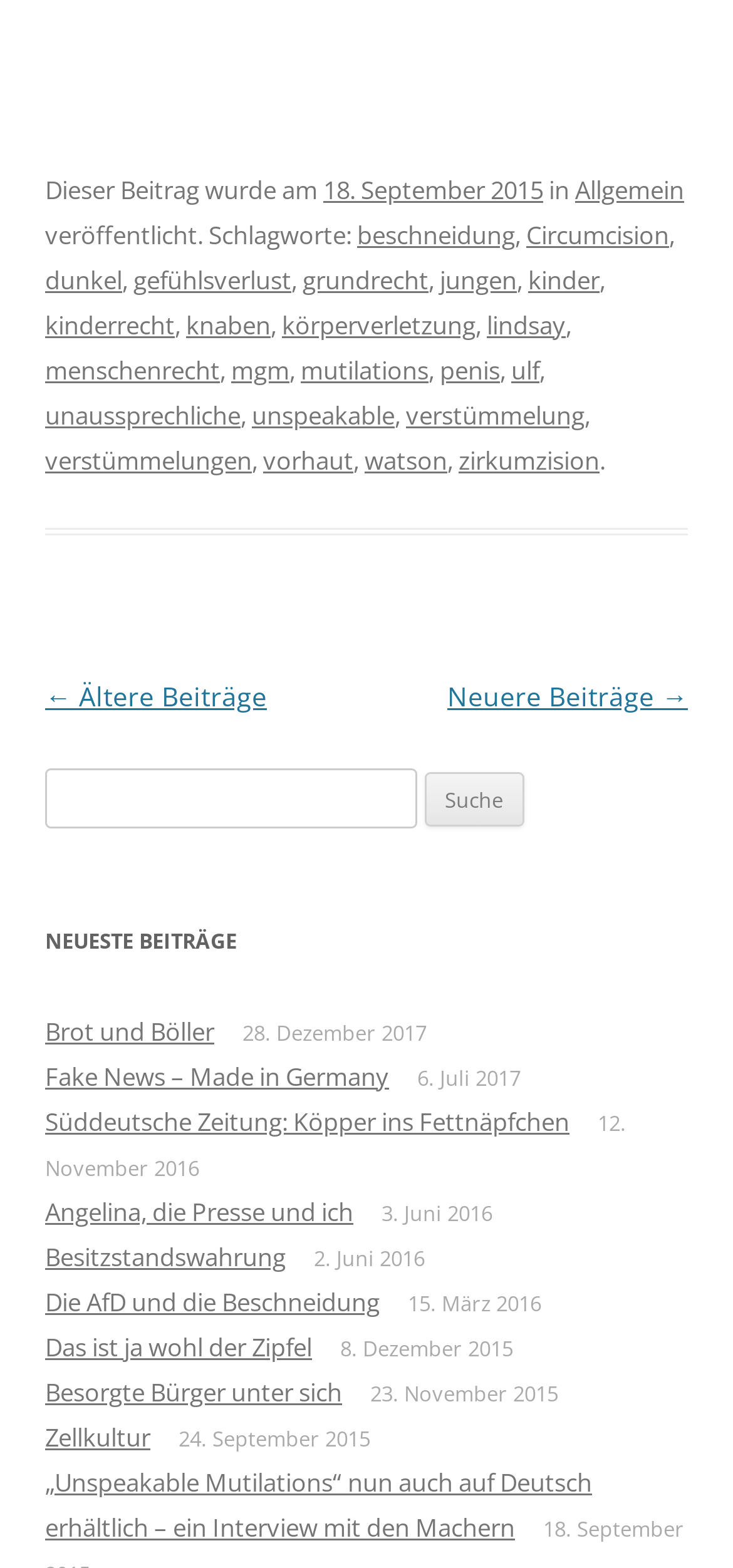Find the bounding box coordinates of the clickable region needed to perform the following instruction: "Search for something". The coordinates should be provided as four float numbers between 0 and 1, i.e., [left, top, right, bottom].

[0.062, 0.49, 0.938, 0.528]